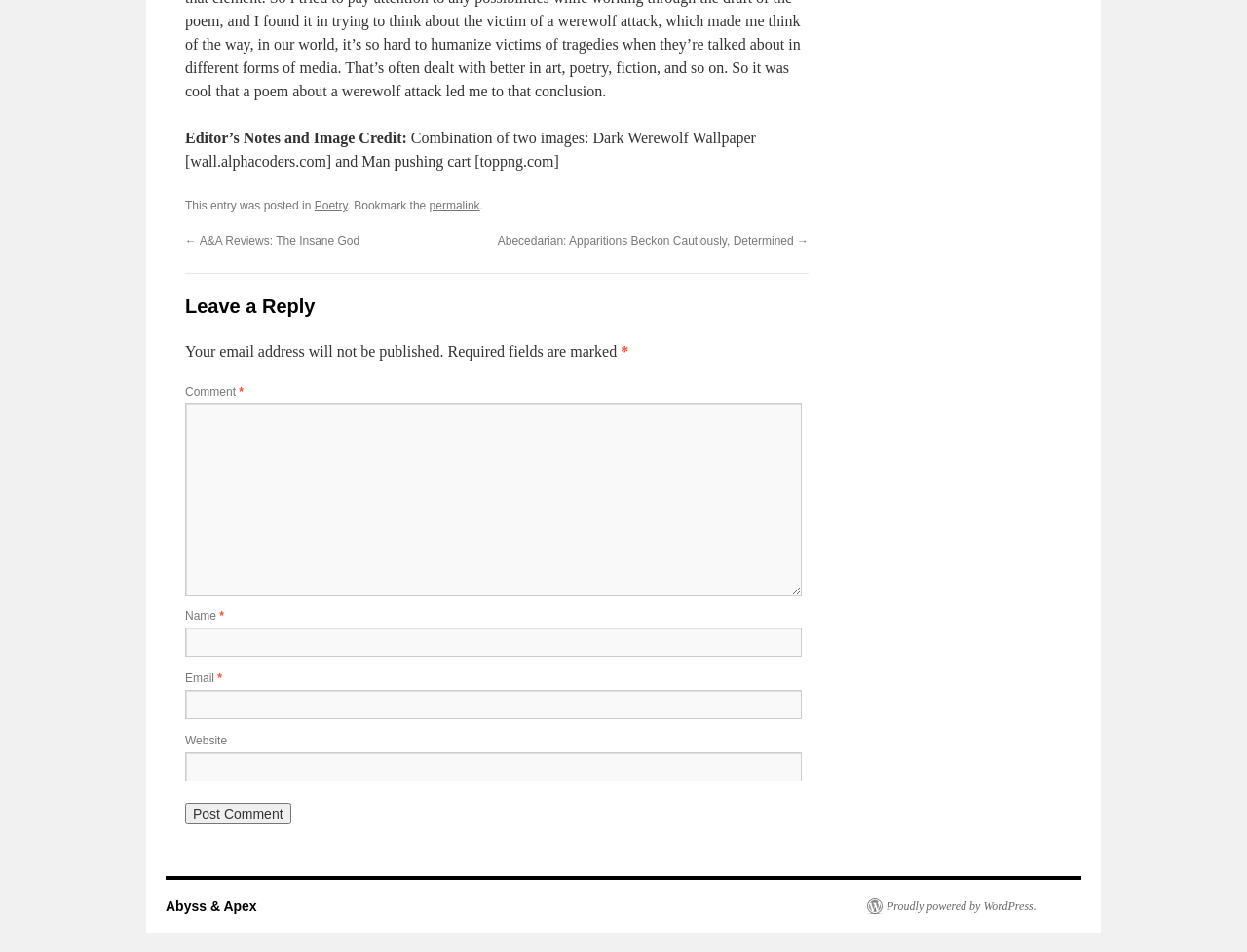Using the image as a reference, answer the following question in as much detail as possible:
How many links are there in the footer section?

In the footer section, there are two links: 'Abyss & Apex' and 'Proudly powered by WordPress.'